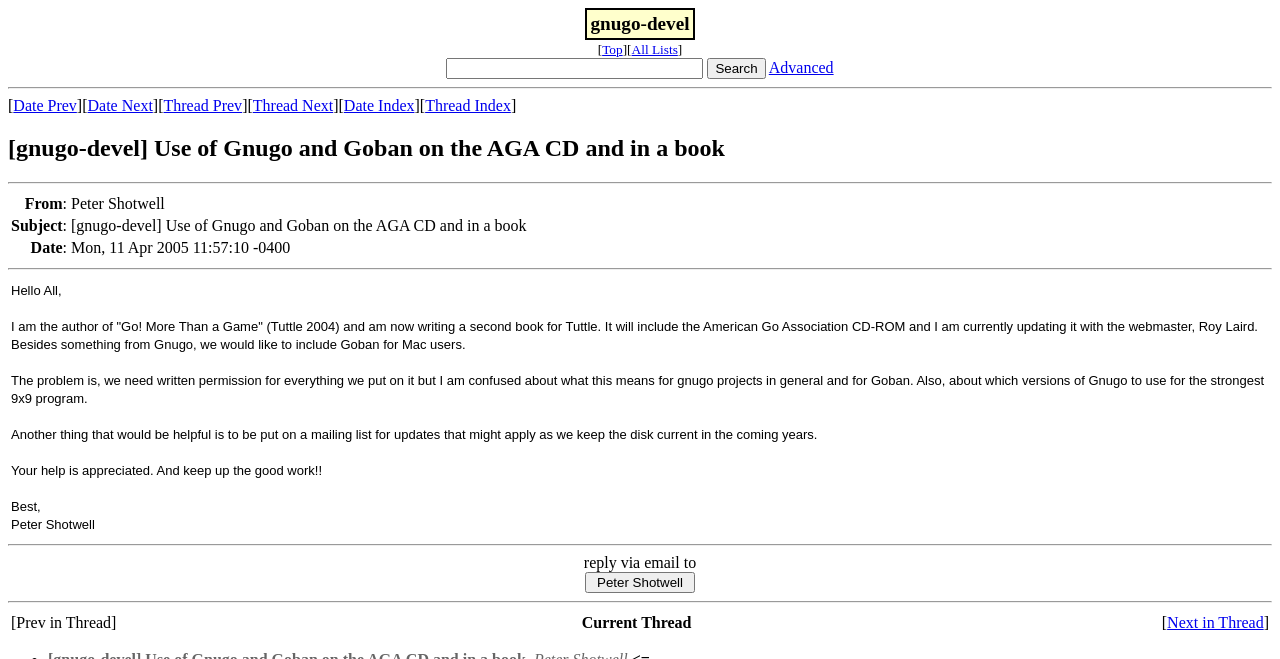Analyze the image and deliver a detailed answer to the question: What is the subject of the email?

The subject of the email is mentioned in the email header as '[gnugo-devel] Use of Gnugo and Goban on the AGA CD and in a book', which is also the title of the webpage.